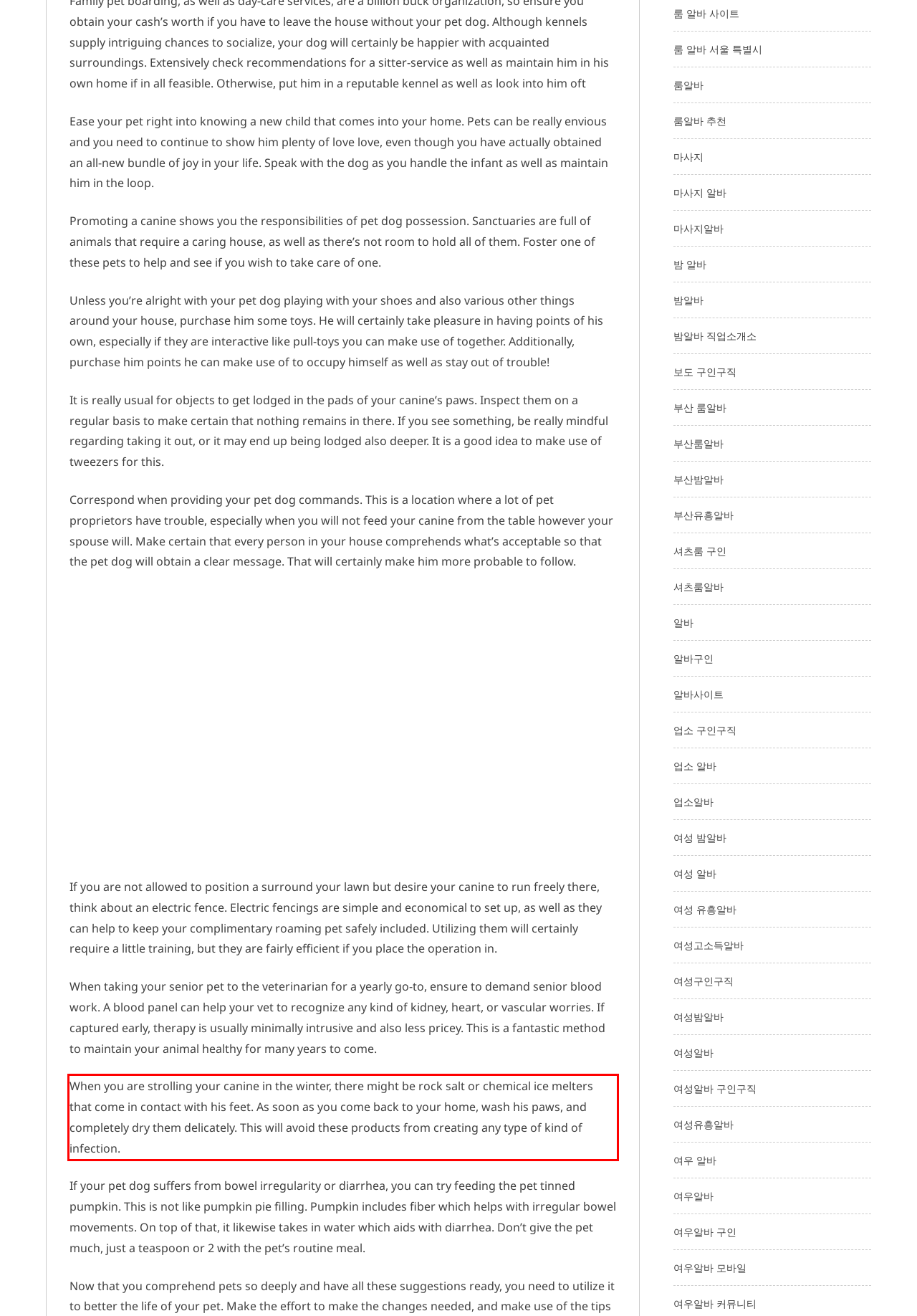Given the screenshot of the webpage, identify the red bounding box, and recognize the text content inside that red bounding box.

When you are strolling your canine in the winter, there might be rock salt or chemical ice melters that come in contact with his feet. As soon as you come back to your home, wash his paws, and completely dry them delicately. This will avoid these products from creating any type of kind of infection.